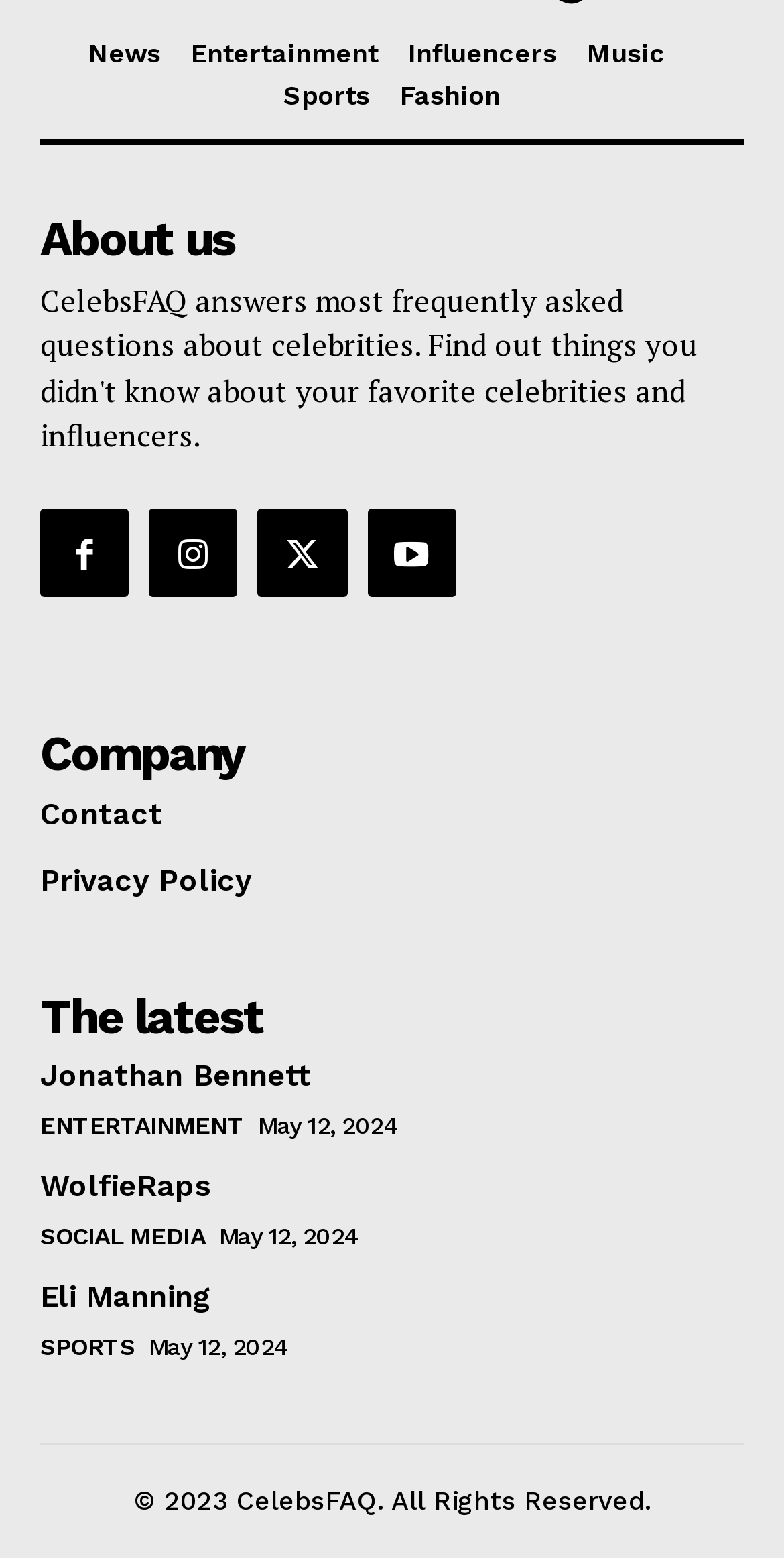How many categories are listed at the top?
Kindly offer a detailed explanation using the data available in the image.

I counted the number of links at the top of the webpage, which are 'News', 'Entertainment', 'Influencers', 'Music', and 'Sports', and found that there are 5 categories listed.